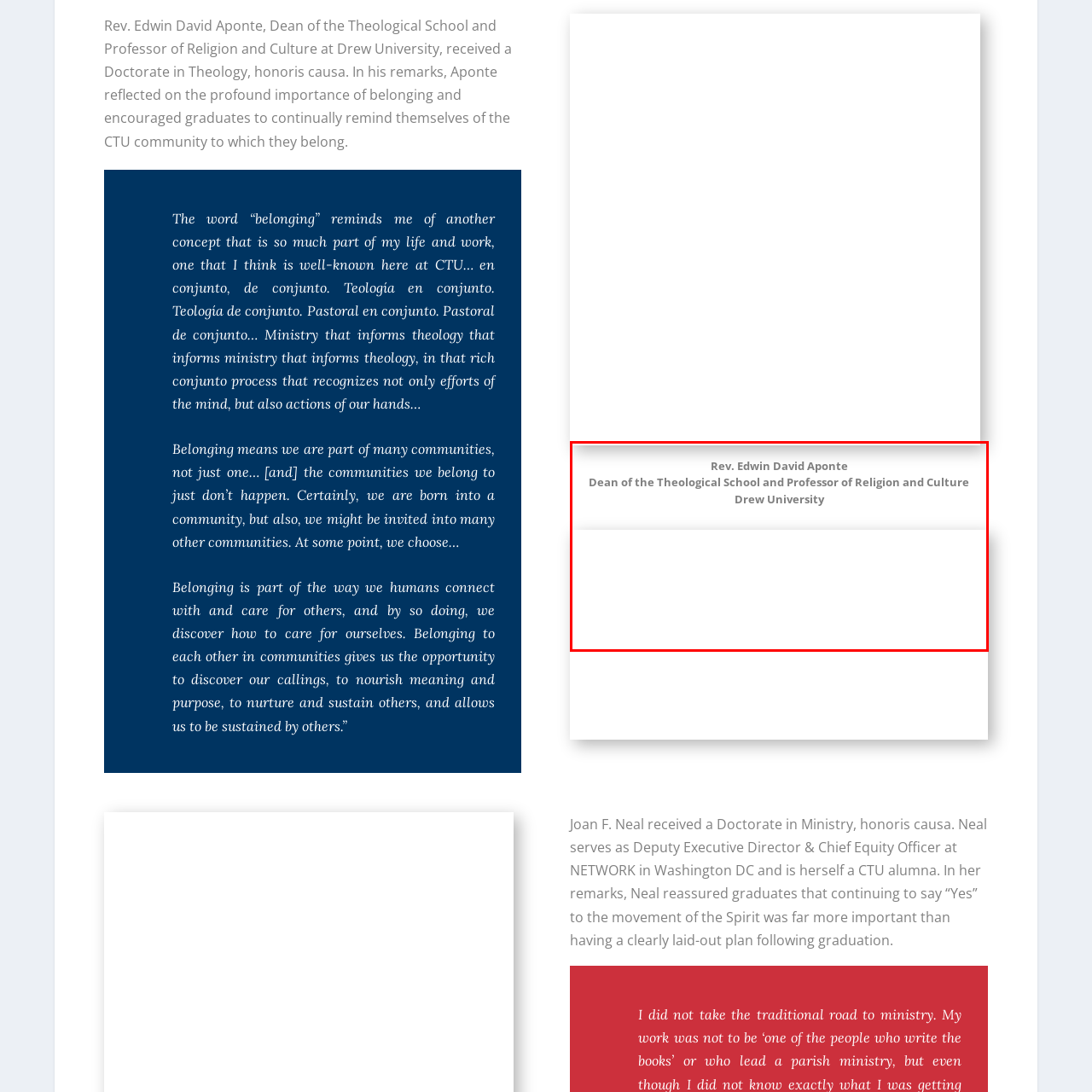Thoroughly describe the contents of the image enclosed in the red rectangle.

The image features a prominent text display showcasing the name and title of Rev. Edwin David Aponte, who serves as the Dean of the Theological School and as a Professor of Religion and Culture at Drew University. The text is presented in a clean and professional format, reflecting his esteemed position within the academic community. This visual element likely accompanies a discussion or presentation on themes of belonging and community, as suggested by the surrounding context, emphasizing the important connections that define human experience and scholarly pursuits.